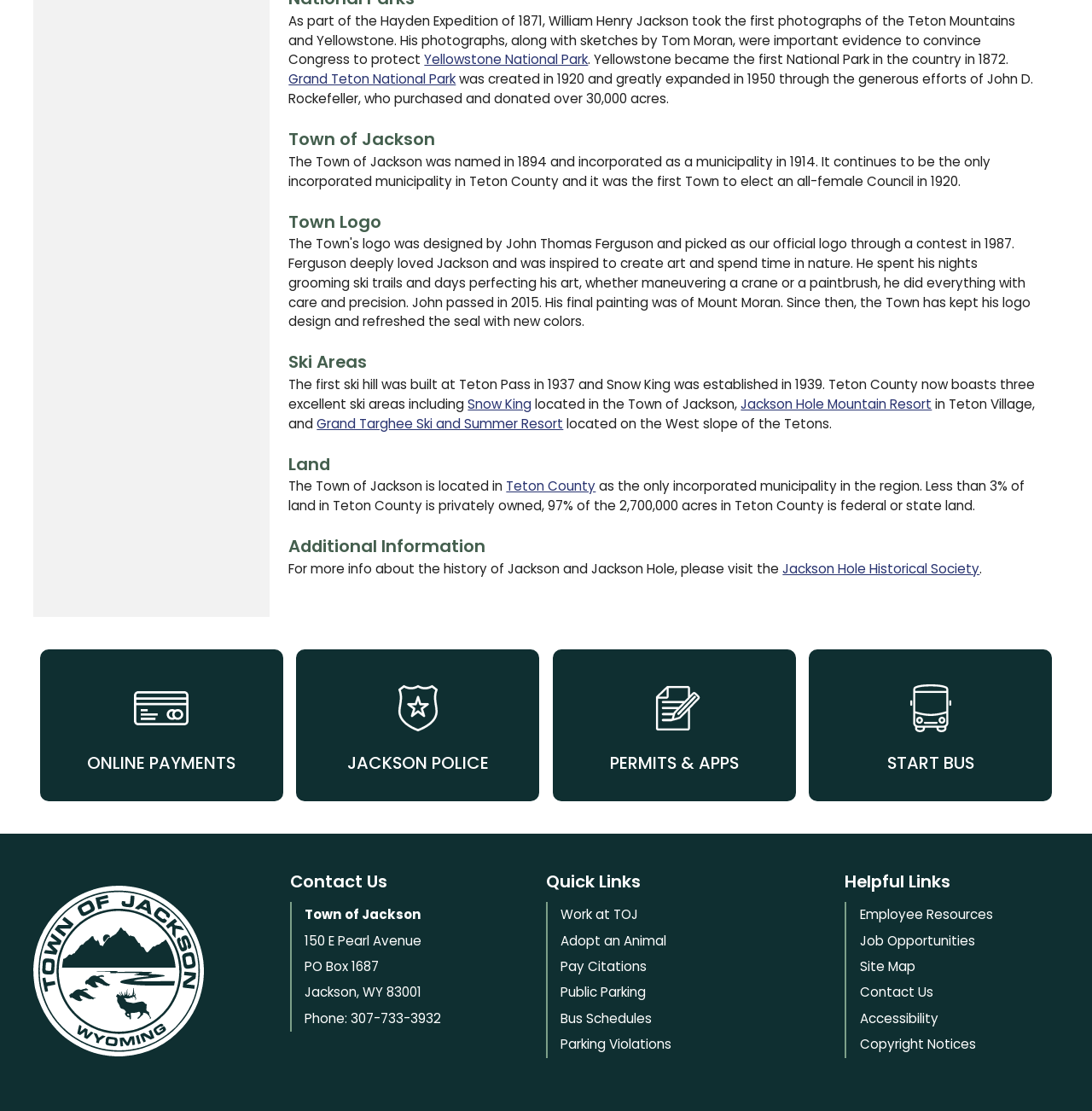Observe the image and answer the following question in detail: What is the first national park in the country?

According to the text, 'Yellowstone became the first National Park in the country in 1872.' This information is found in the first paragraph of the webpage.